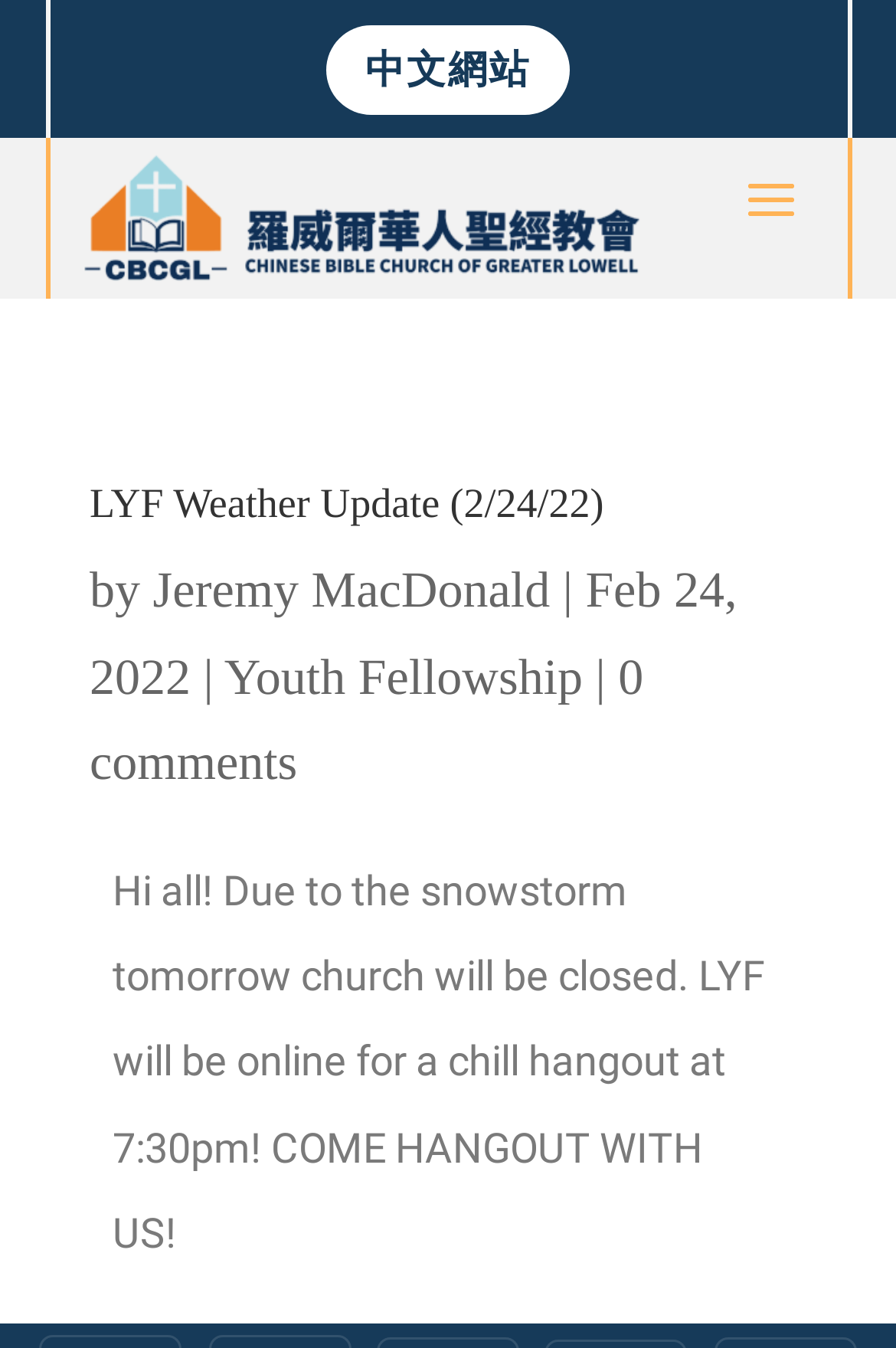Provide the bounding box coordinates of the HTML element this sentence describes: "中文網站". The bounding box coordinates consist of four float numbers between 0 and 1, i.e., [left, top, right, bottom].

[0.364, 0.019, 0.636, 0.085]